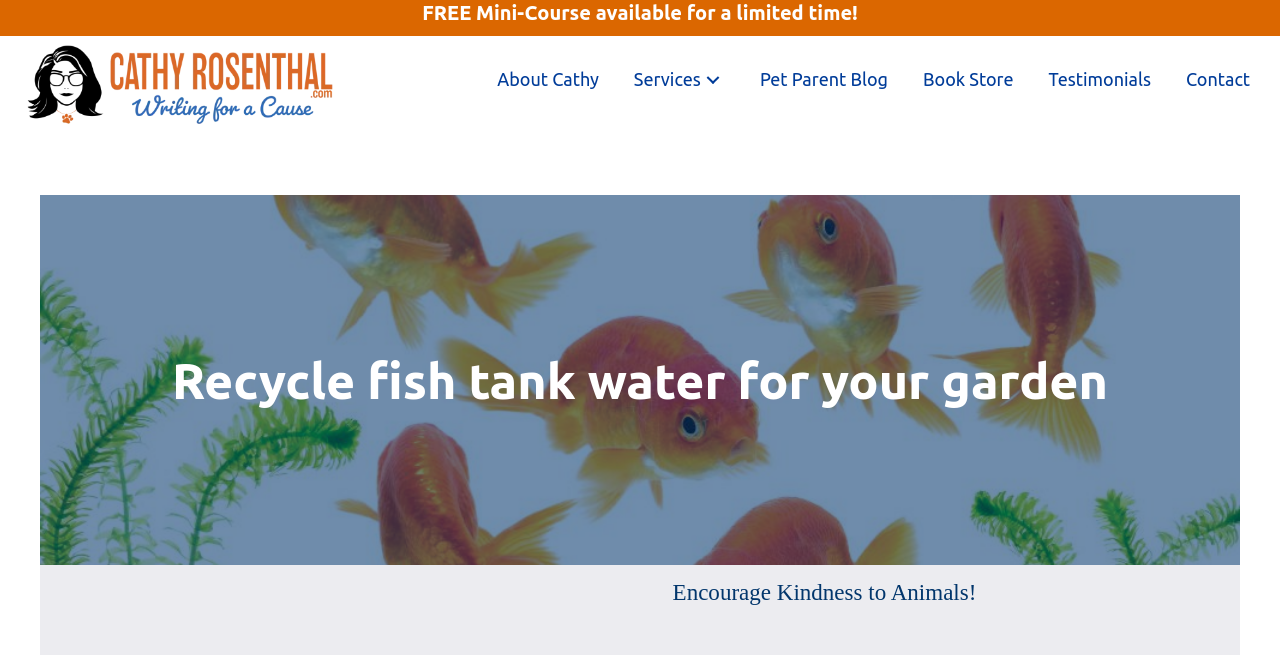Show the bounding box coordinates of the region that should be clicked to follow the instruction: "Click the 'FREE Mini-Course available for a limited time!' link."

[0.0, 0.0, 1.0, 0.04]